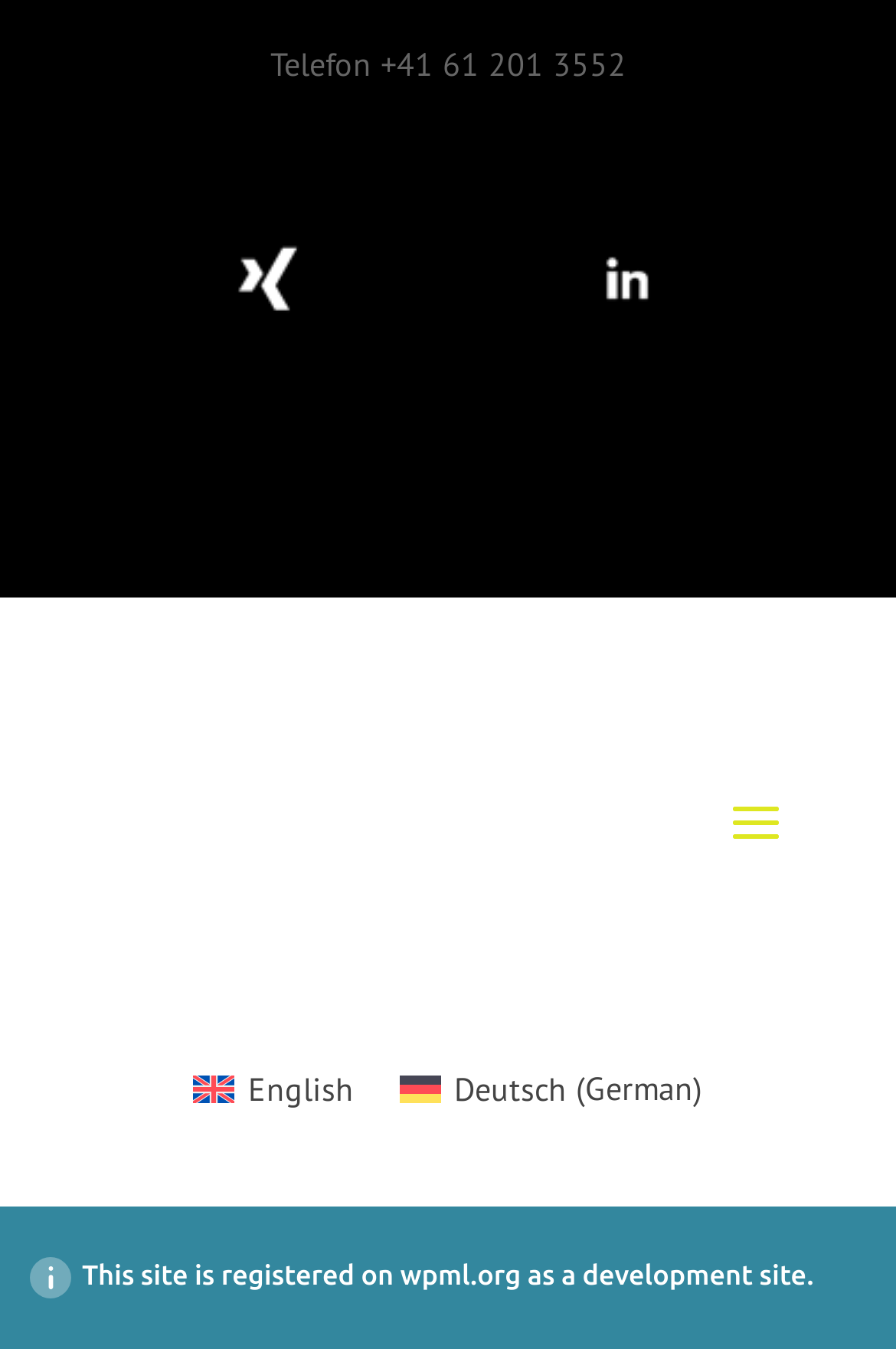Give a one-word or one-phrase response to the question: 
How many columns are in the LayoutTable element?

2